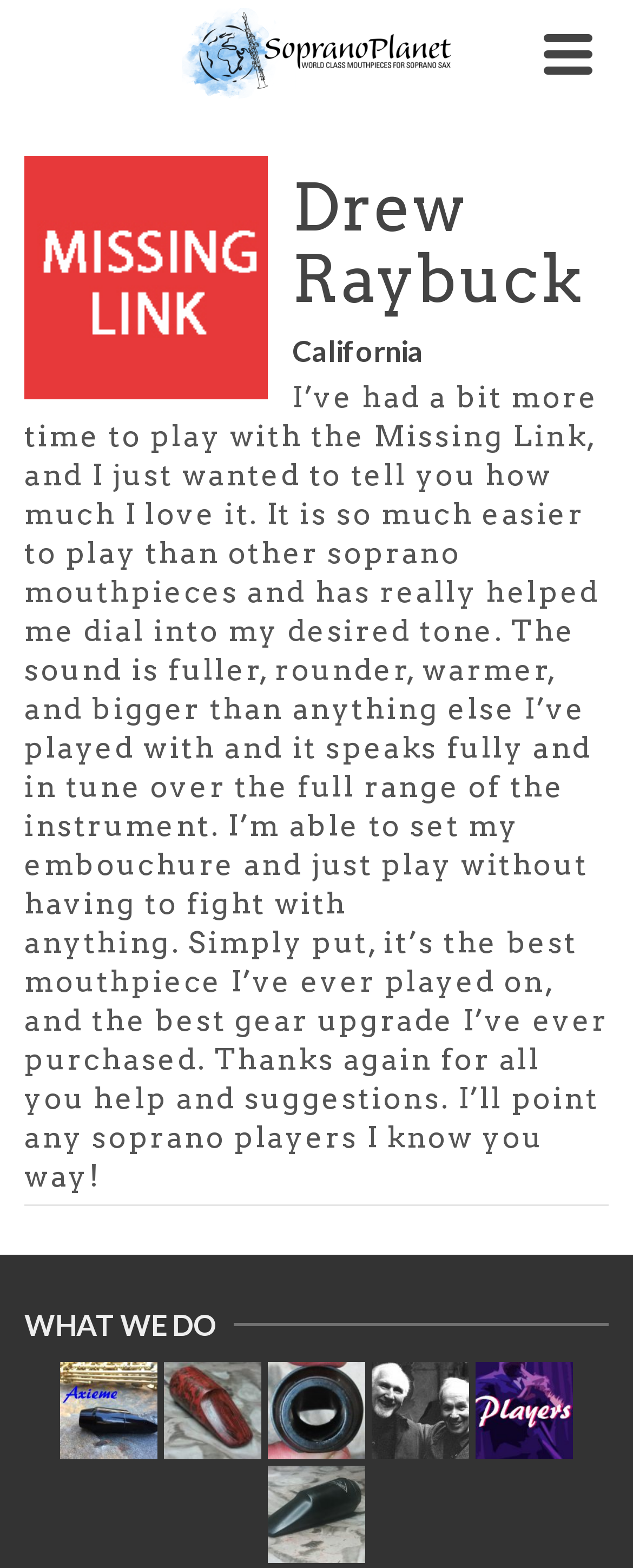Find the bounding box coordinates of the element to click in order to complete this instruction: "Visit the Axieme page". The bounding box coordinates must be four float numbers between 0 and 1, denoted as [left, top, right, bottom].

[0.095, 0.869, 0.249, 0.931]